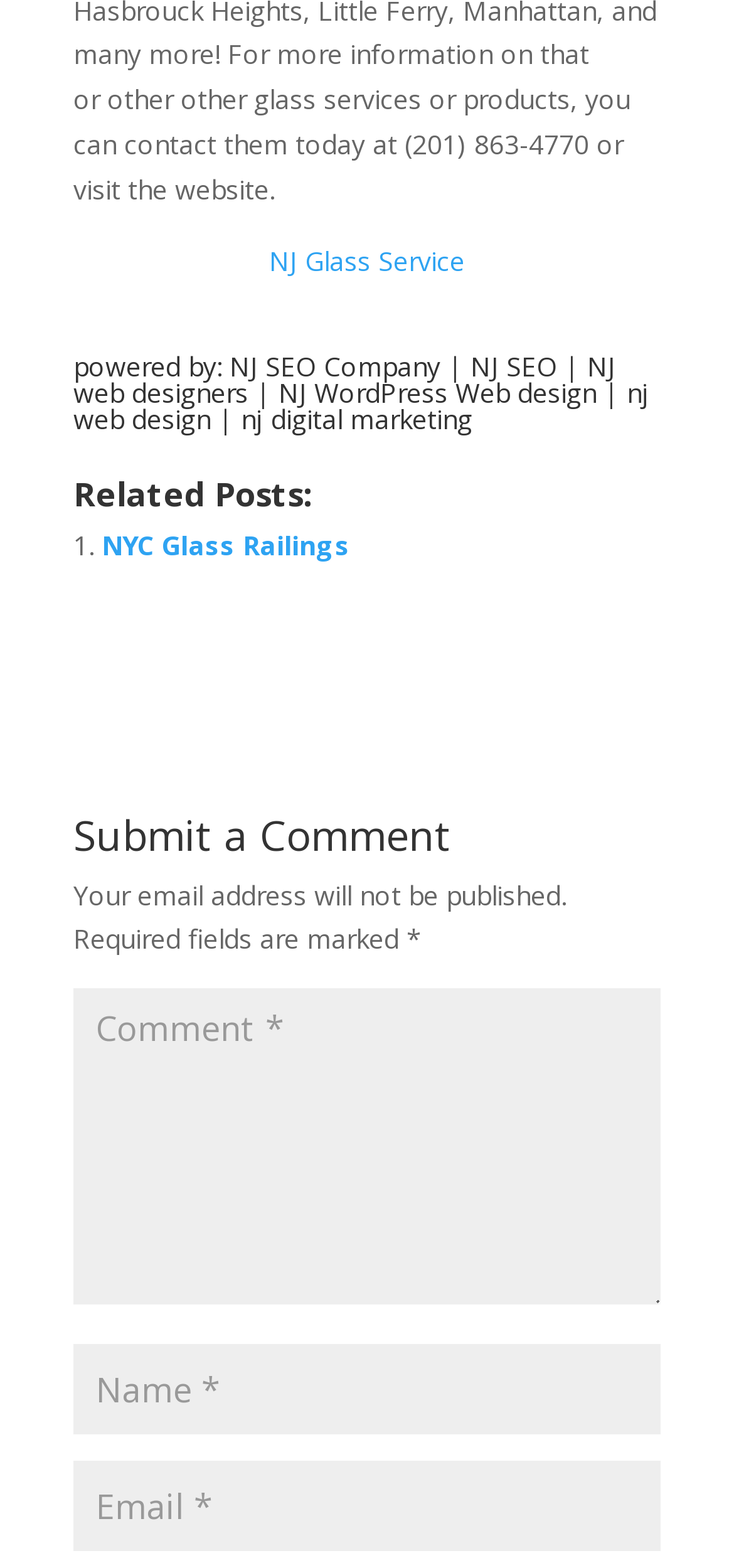What is the name of the glass service company?
Offer a detailed and exhaustive answer to the question.

The answer can be found in the link element with the text 'NJ Glass Service' at the top of the webpage, which suggests that the webpage is related to a glass service company with this name.